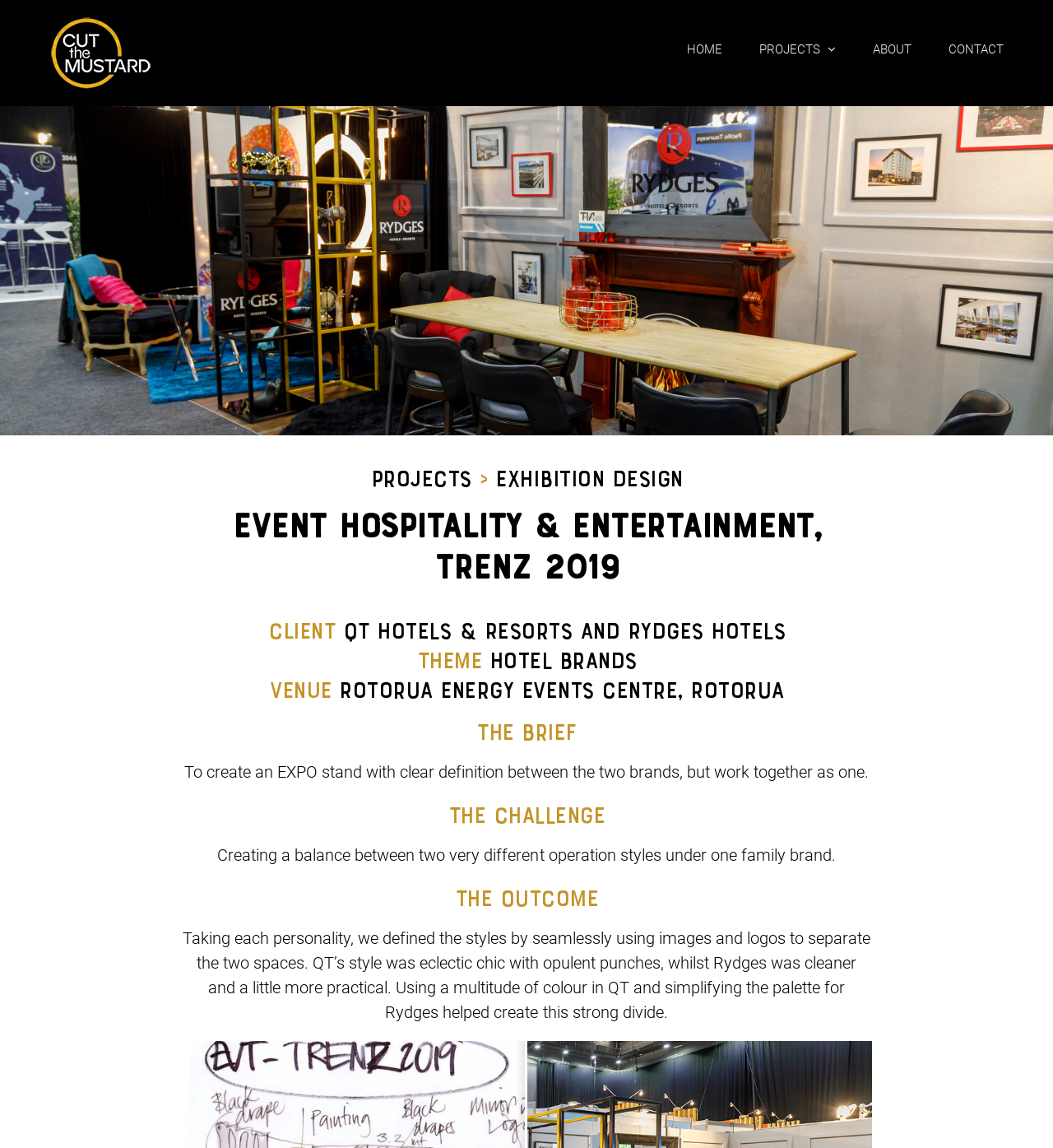What is the challenge of the project?
Look at the image and respond with a one-word or short-phrase answer.

Creating a balance between two operation styles